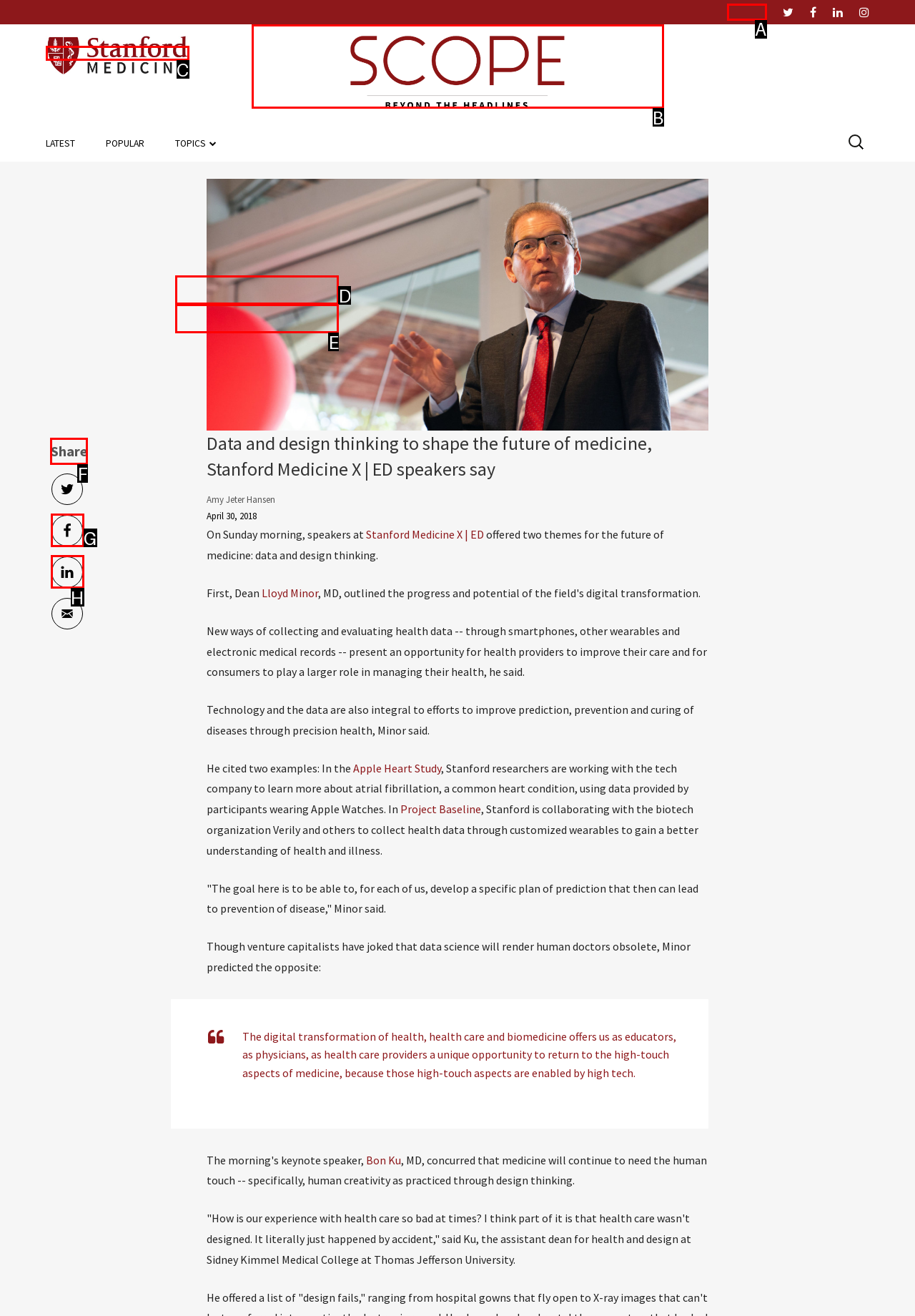From the given options, indicate the letter that corresponds to the action needed to complete this task: Enter your comment. Respond with only the letter.

None